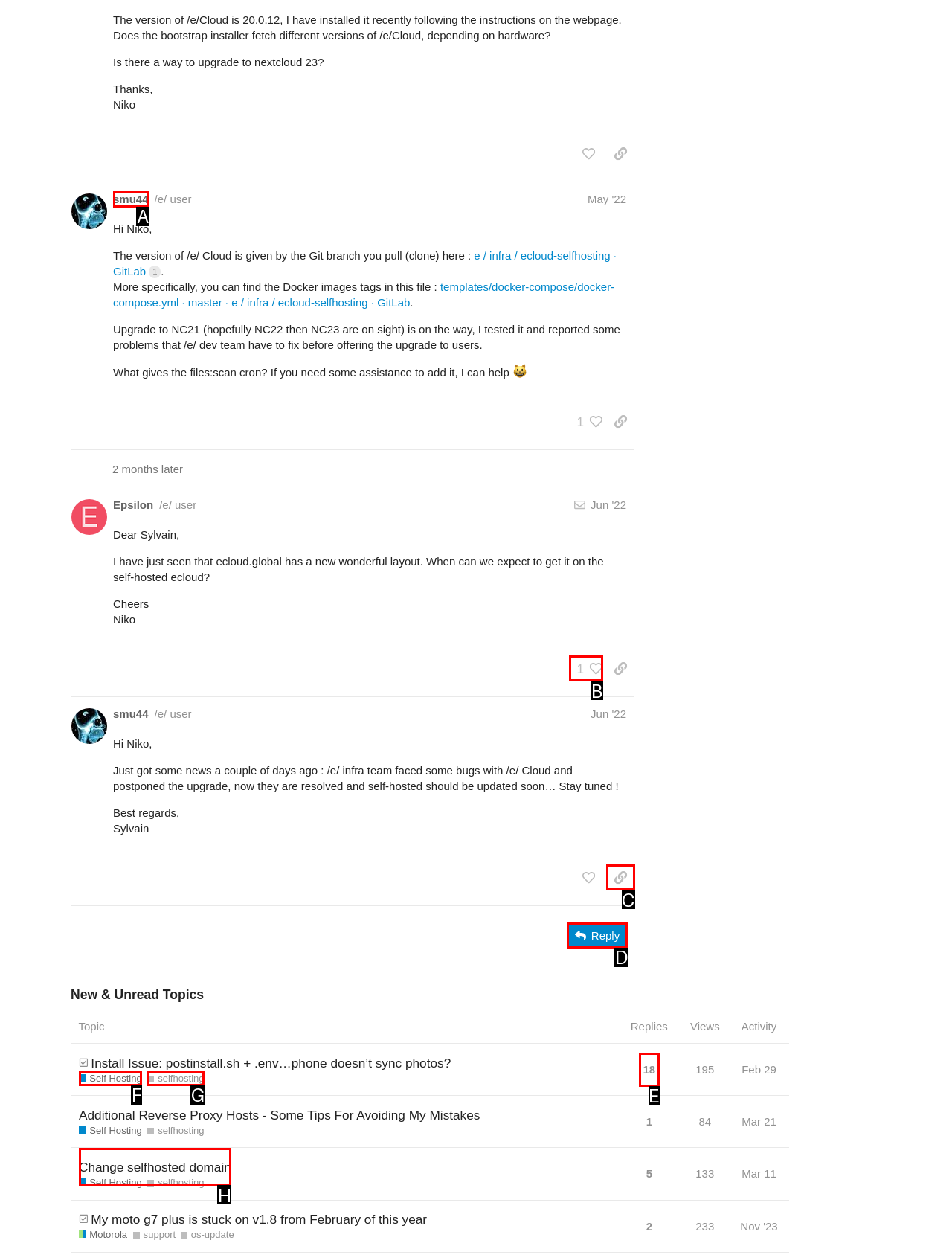Using the description: Self Hosting, find the corresponding HTML element. Provide the letter of the matching option directly.

F